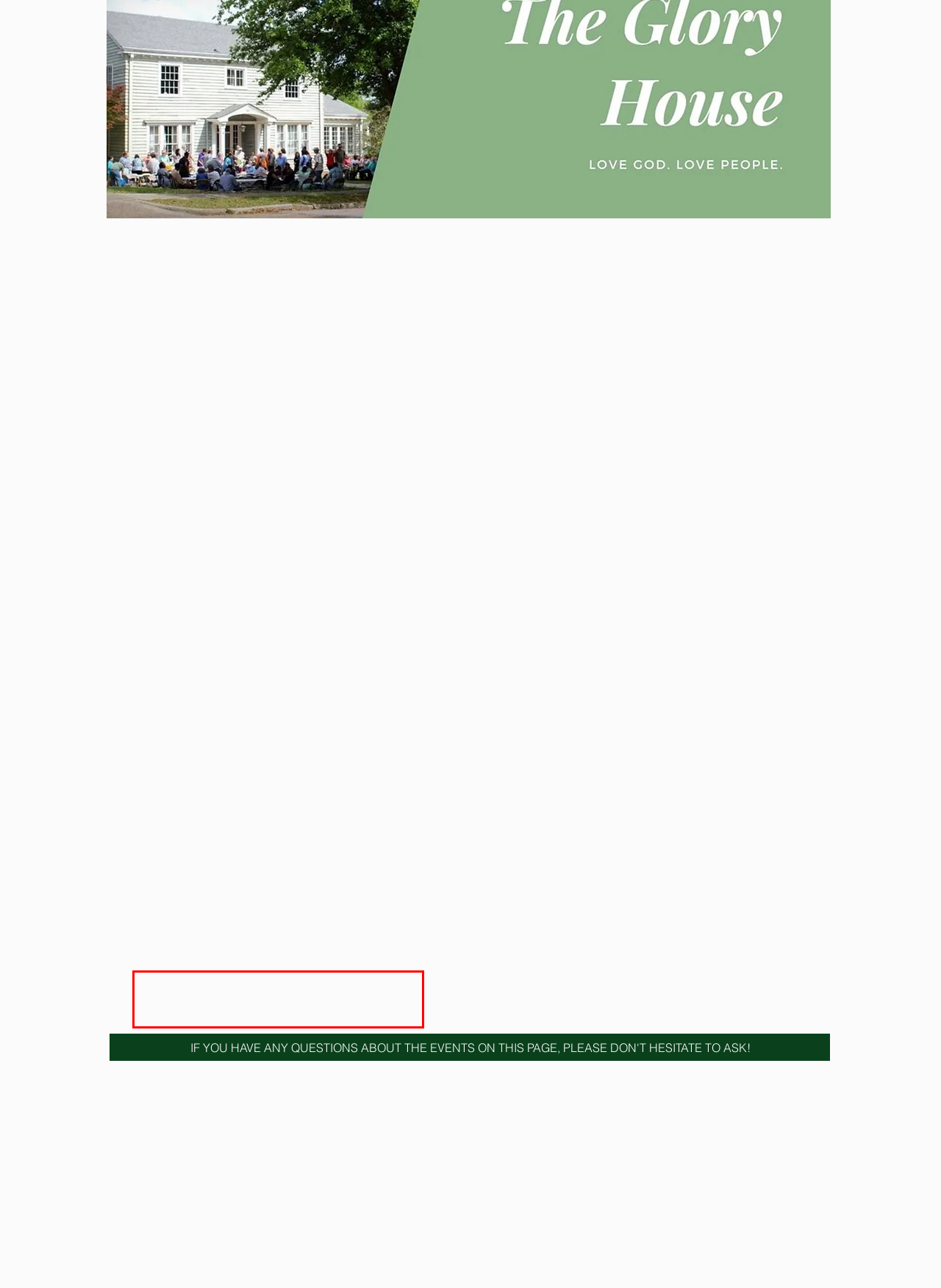From the provided screenshot, extract the text content that is enclosed within the red bounding box.

Each year, Brother Phillip and other leaders take a group of students to Michigan for Spiritual Warfare Camp. For more information on SWC visit spiritualwarfarecamp.com or contact Brother Phillip Eady at 256.828.4835, ext. 223.